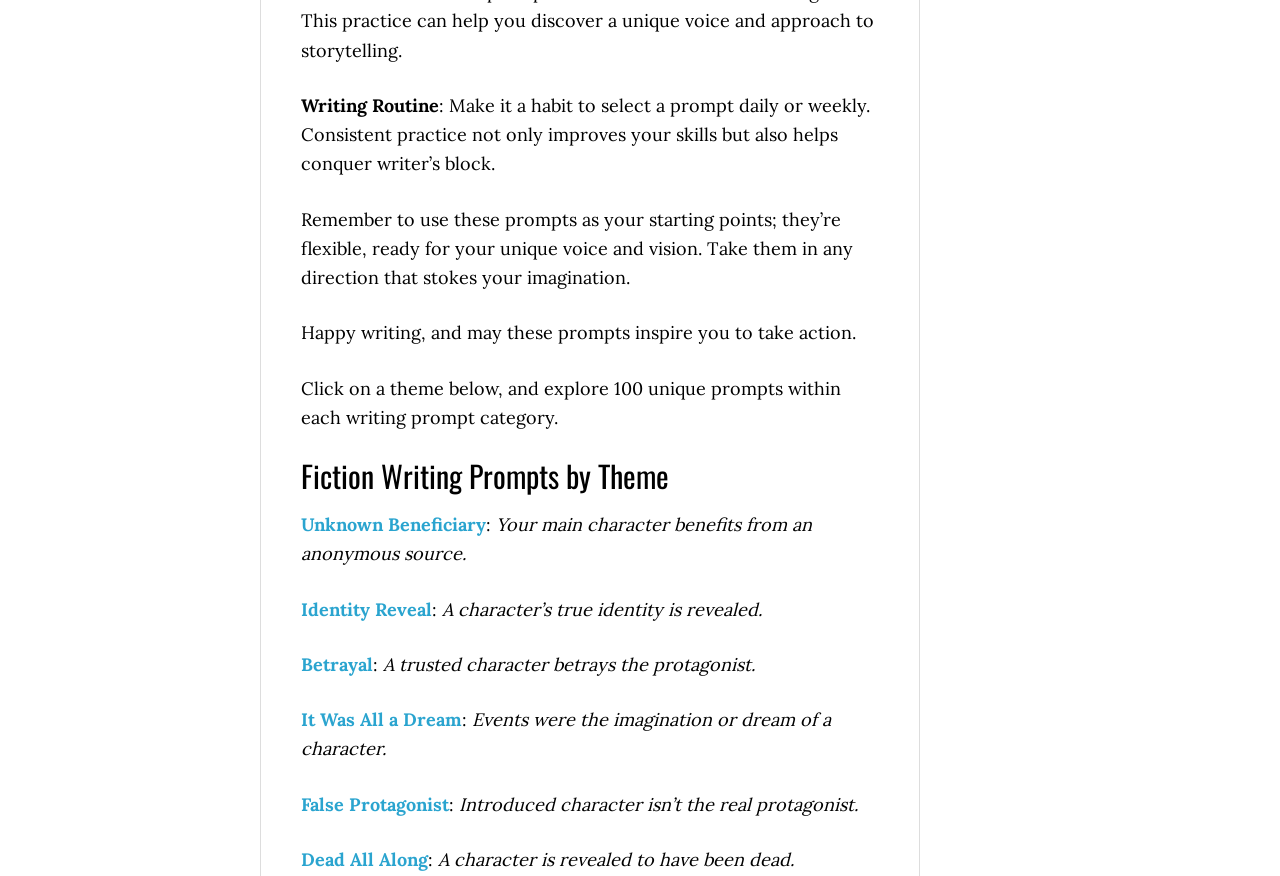Could you locate the bounding box coordinates for the section that should be clicked to accomplish this task: "Check out 'It Was All a Dream'".

[0.235, 0.808, 0.361, 0.835]